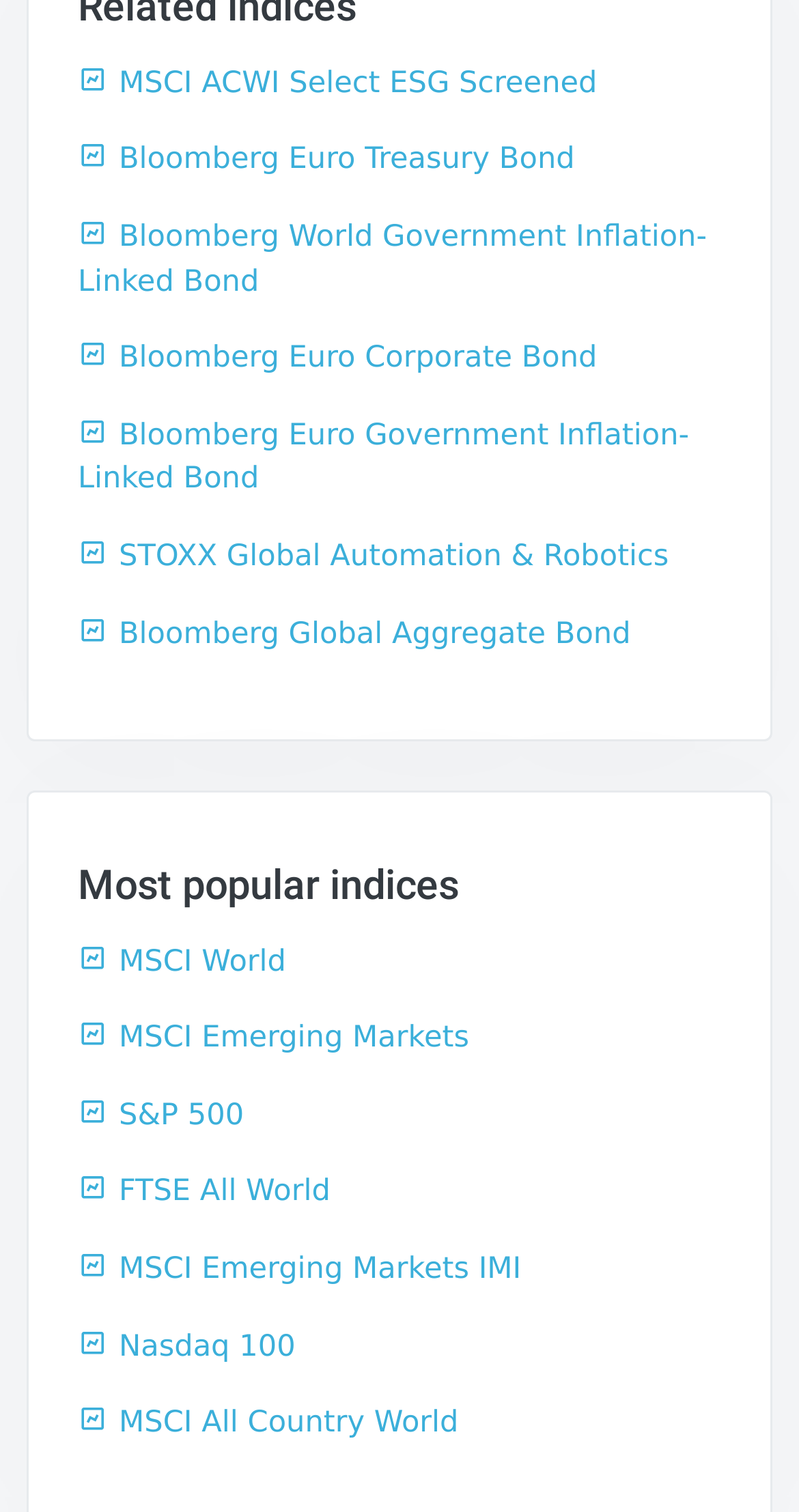How many bond-related indices are listed?
By examining the image, provide a one-word or phrase answer.

5